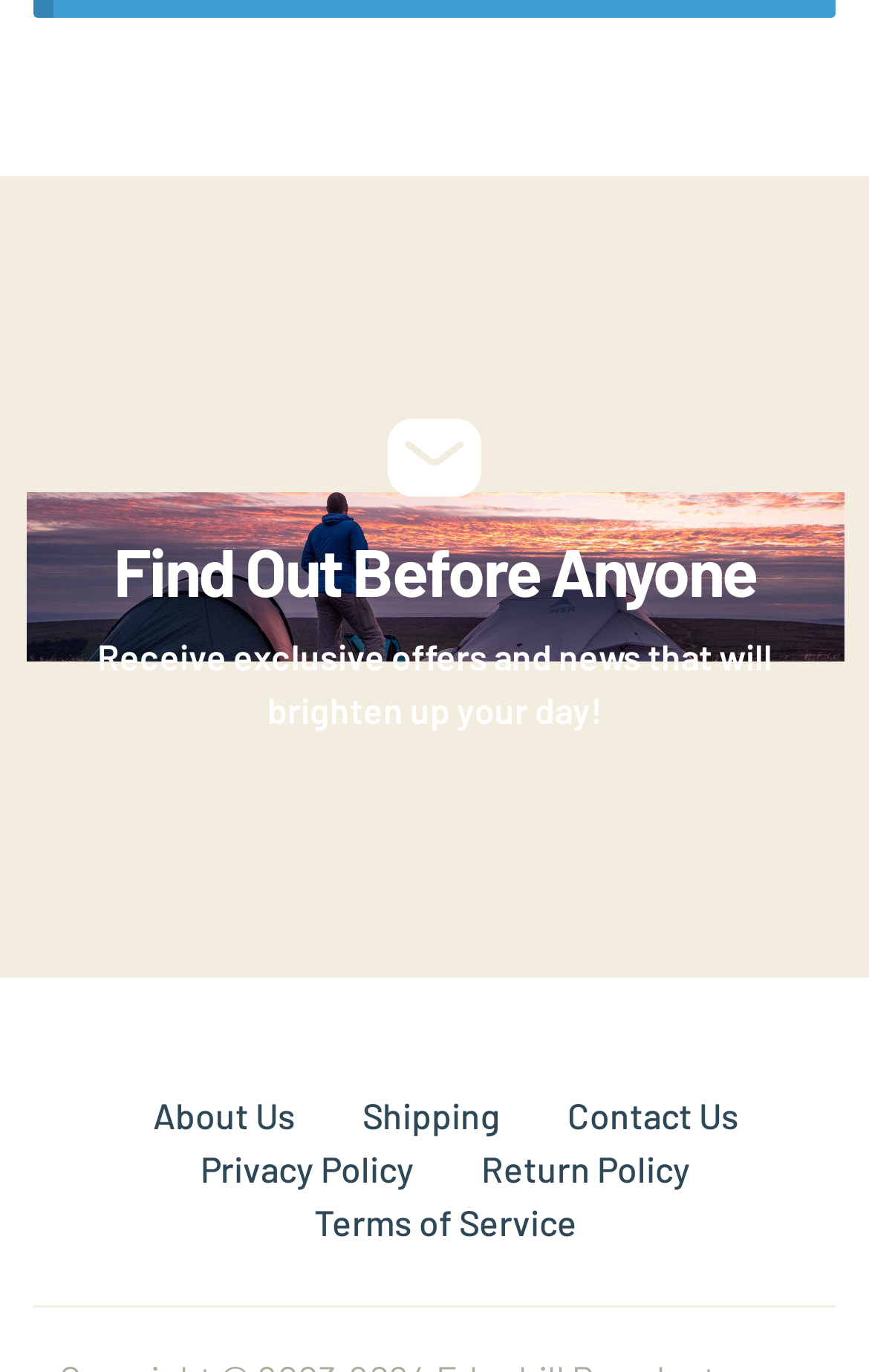What is the position of the 'Contact Us' link?
Look at the image and provide a short answer using one word or a phrase.

Middle